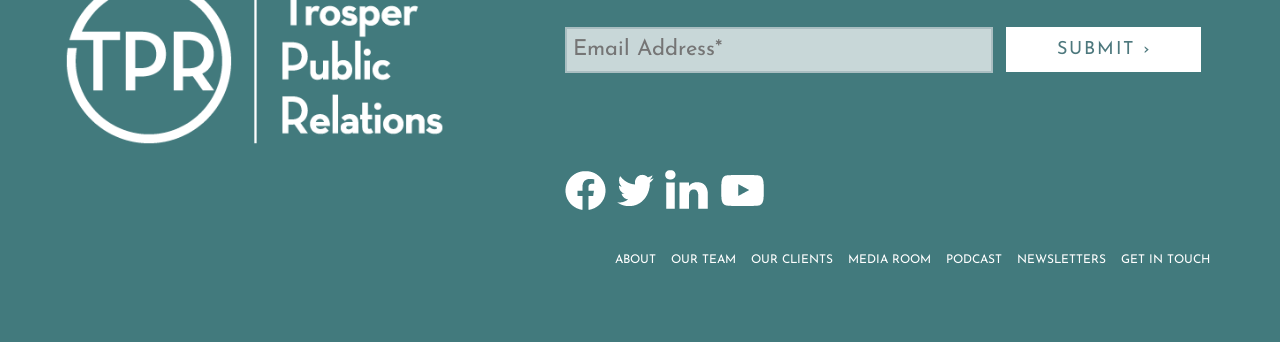Please find the bounding box coordinates of the element's region to be clicked to carry out this instruction: "Get in touch".

[0.872, 0.743, 0.949, 0.792]